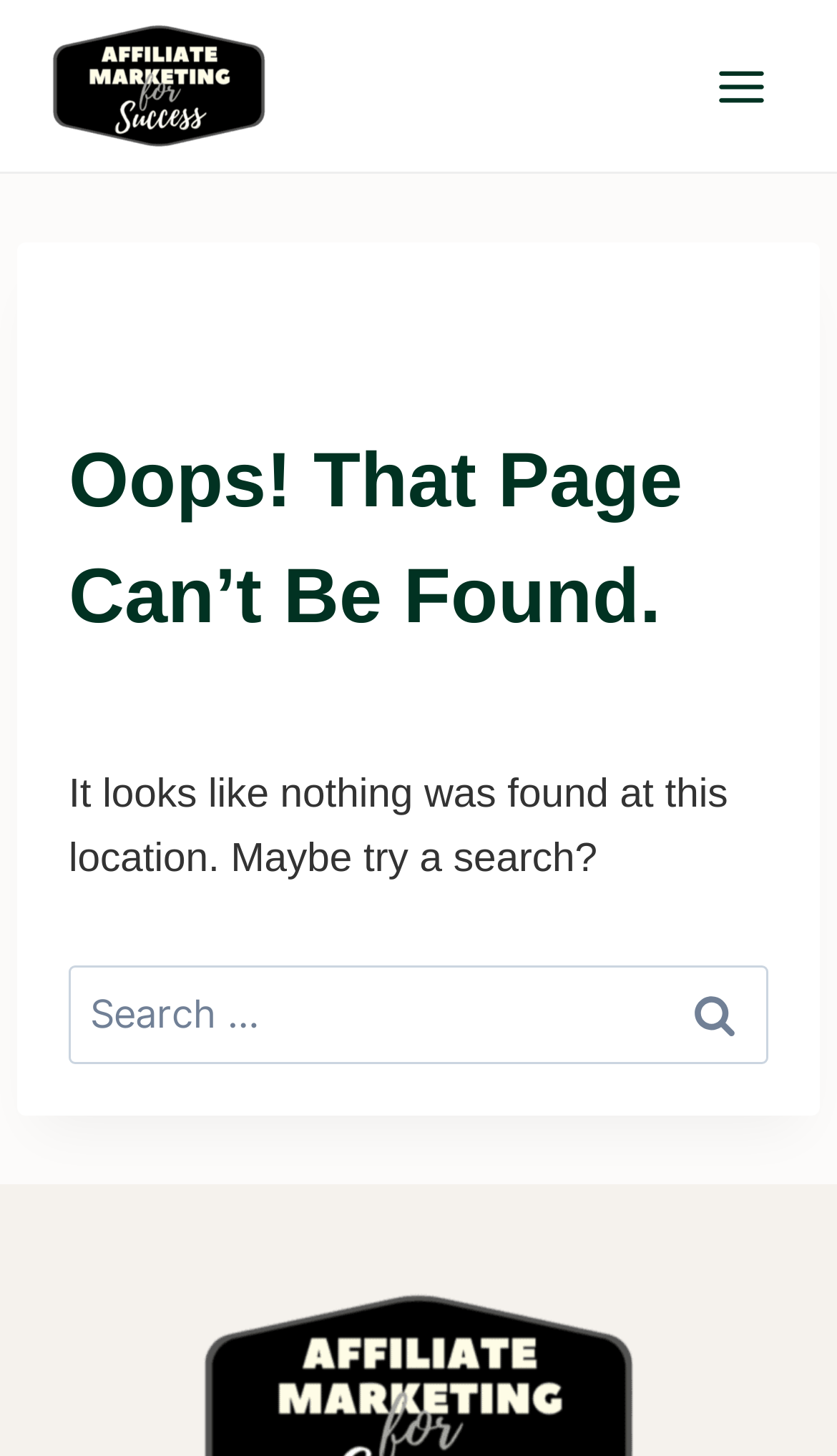What is the purpose of the search box?
Answer the question with a detailed and thorough explanation.

The search box is located below the header section, and it has a label 'Search for:' and a button 'Search'. This suggests that the purpose of the search box is to allow users to search for content on the website.